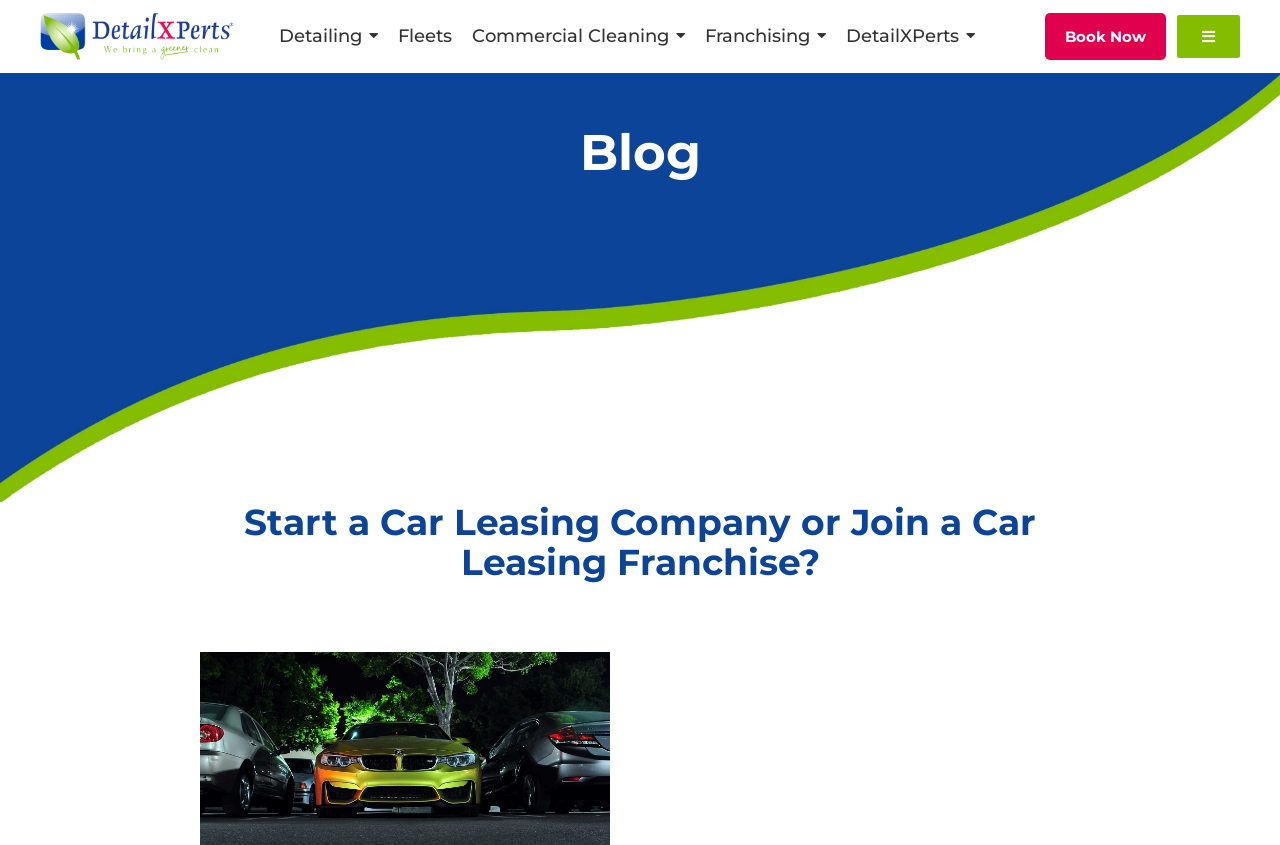Using the element description Commercial Cleaning, predict the bounding box coordinates for the UI element. Provide the coordinates in (top-left x, top-left y, bottom-right x, bottom-right y) format with values ranging from 0 to 1.

[0.369, 0.012, 0.535, 0.073]